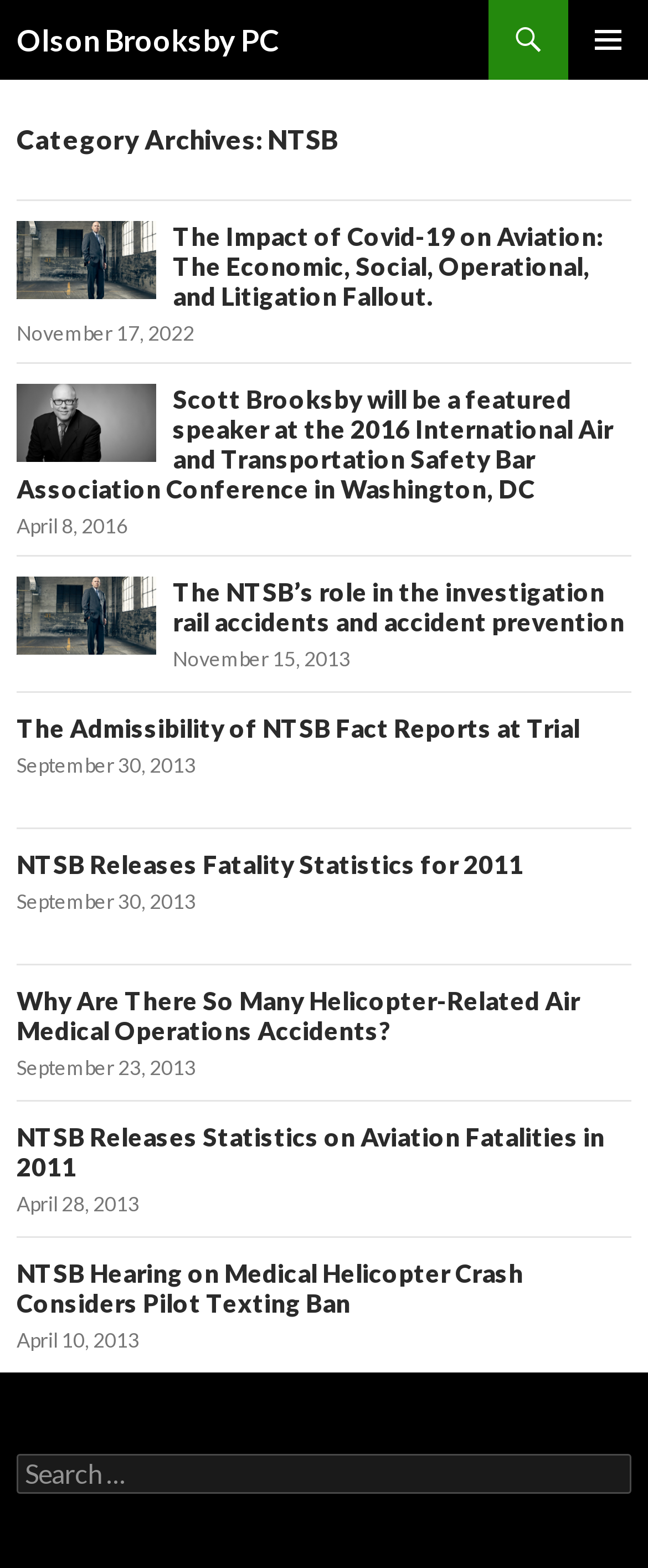Is there a search function on this webpage?
Please provide a single word or phrase as your answer based on the image.

Yes